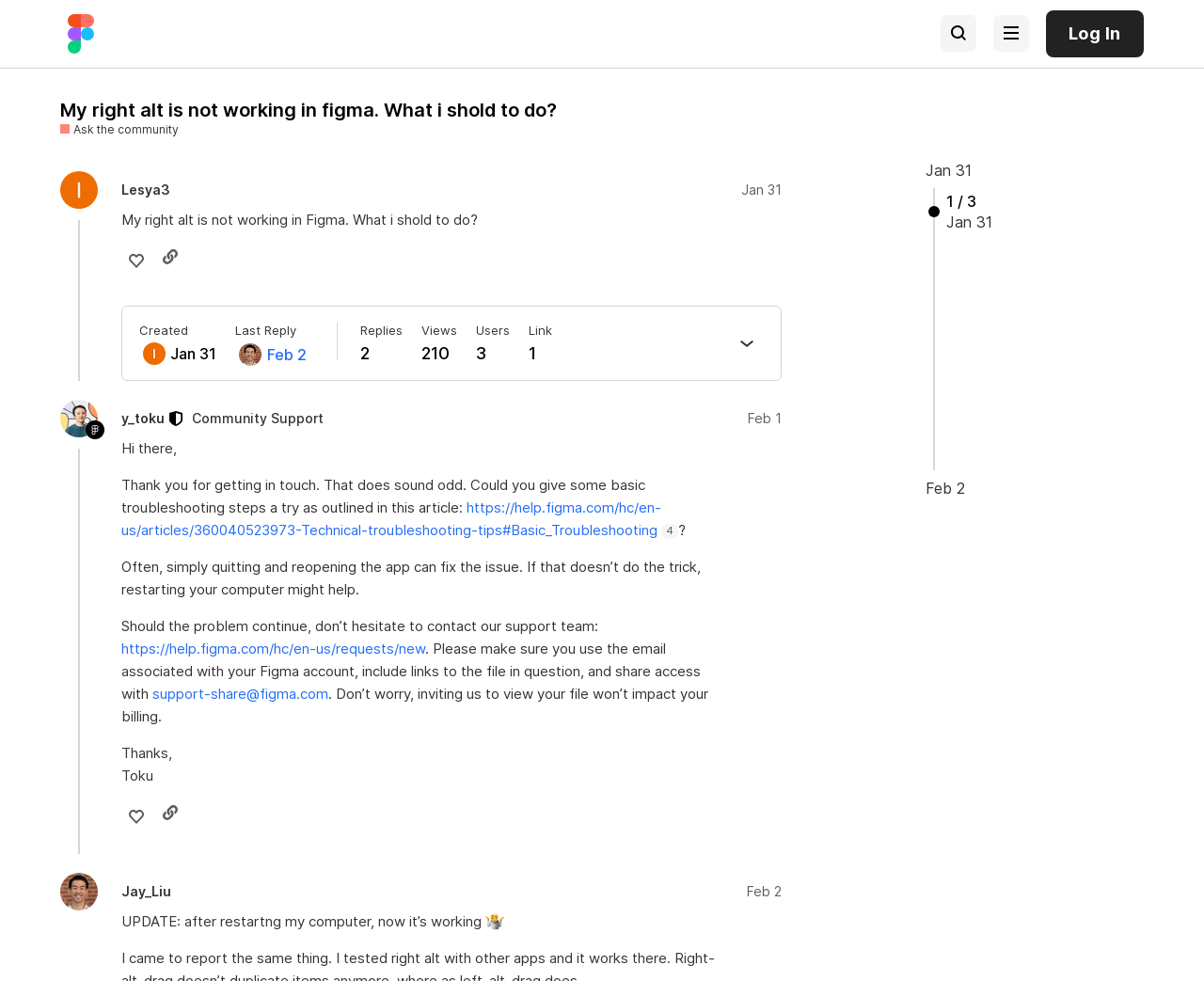From the given element description: "last reply Feb 2", find the bounding box for the UI element. Provide the coordinates as four float numbers between 0 and 1, in the order [left, top, right, bottom].

[0.196, 0.327, 0.254, 0.373]